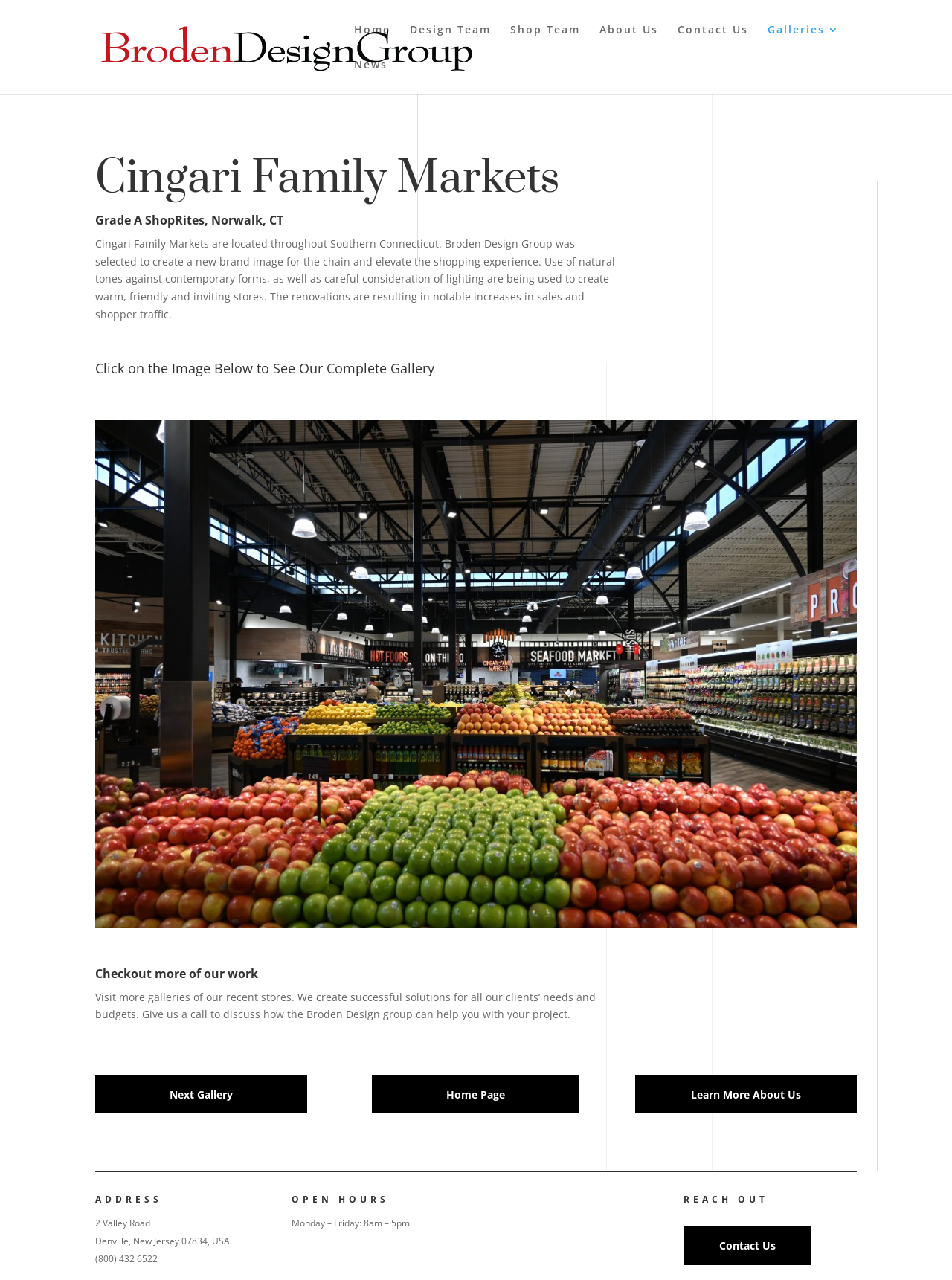Please specify the bounding box coordinates for the clickable region that will help you carry out the instruction: "Sign in to the website".

None